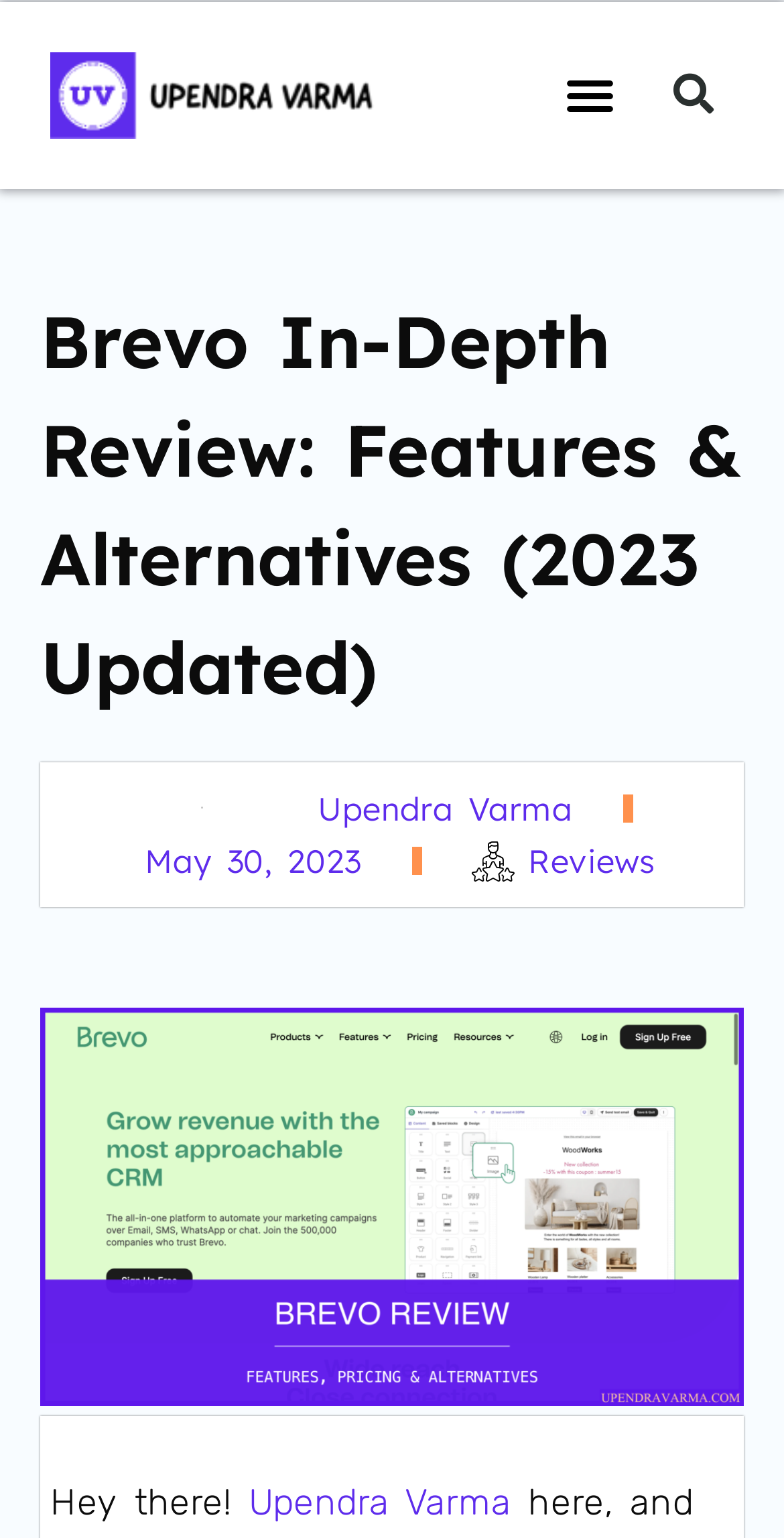Find the bounding box coordinates for the HTML element described as: "title="Contact Us"". The coordinates should consist of four float values between 0 and 1, i.e., [left, top, right, bottom].

None